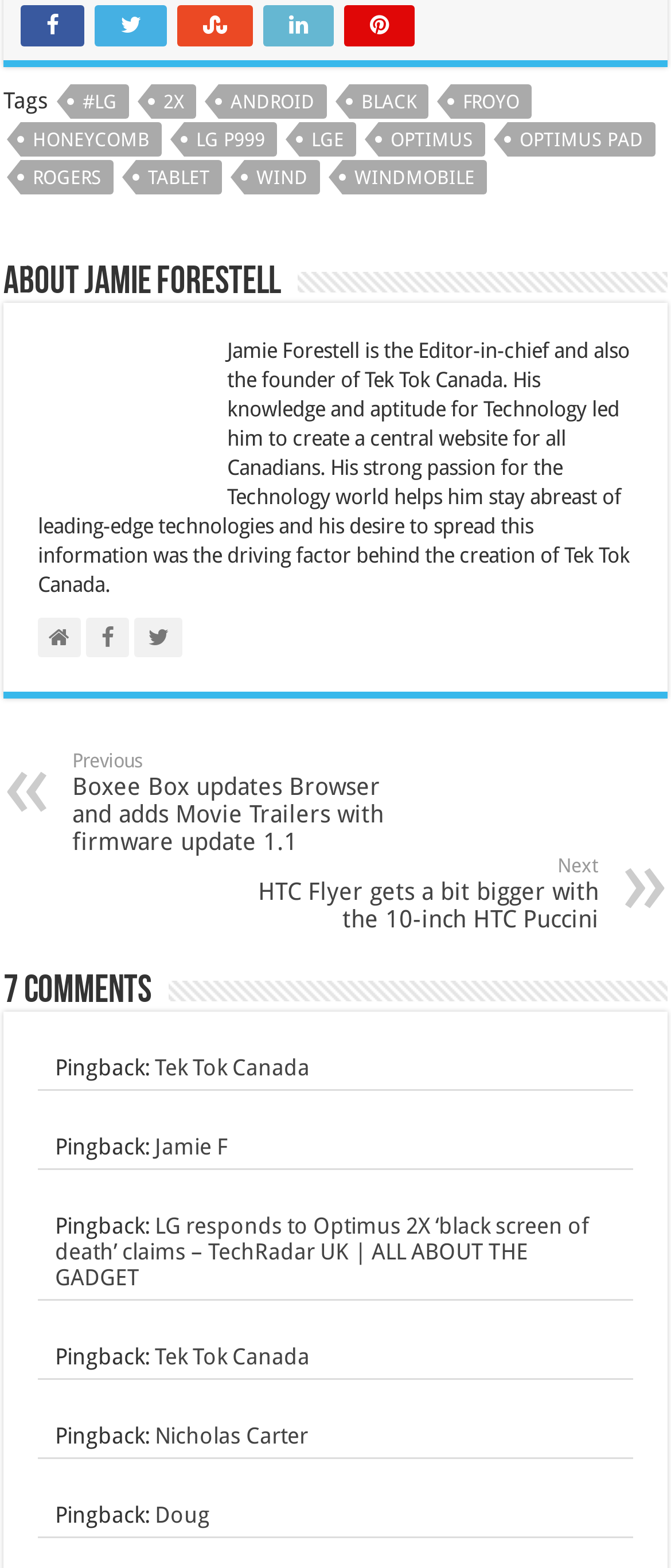How many comments are there on this webpage?
Based on the image, answer the question with a single word or brief phrase.

7